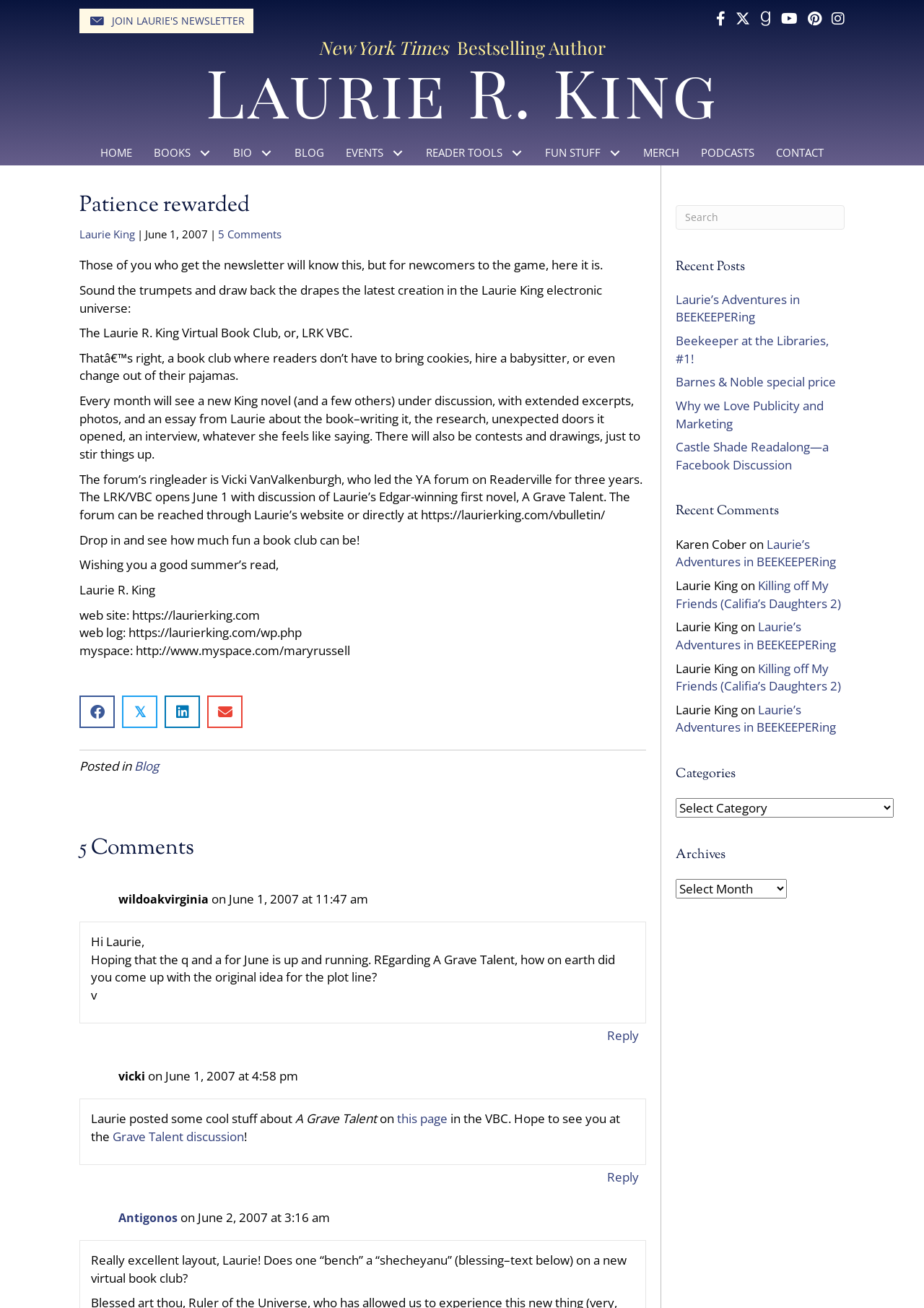Please determine the bounding box coordinates for the UI element described as: "Laurie’s Adventures in BEEKEEPERing".

[0.731, 0.473, 0.905, 0.499]